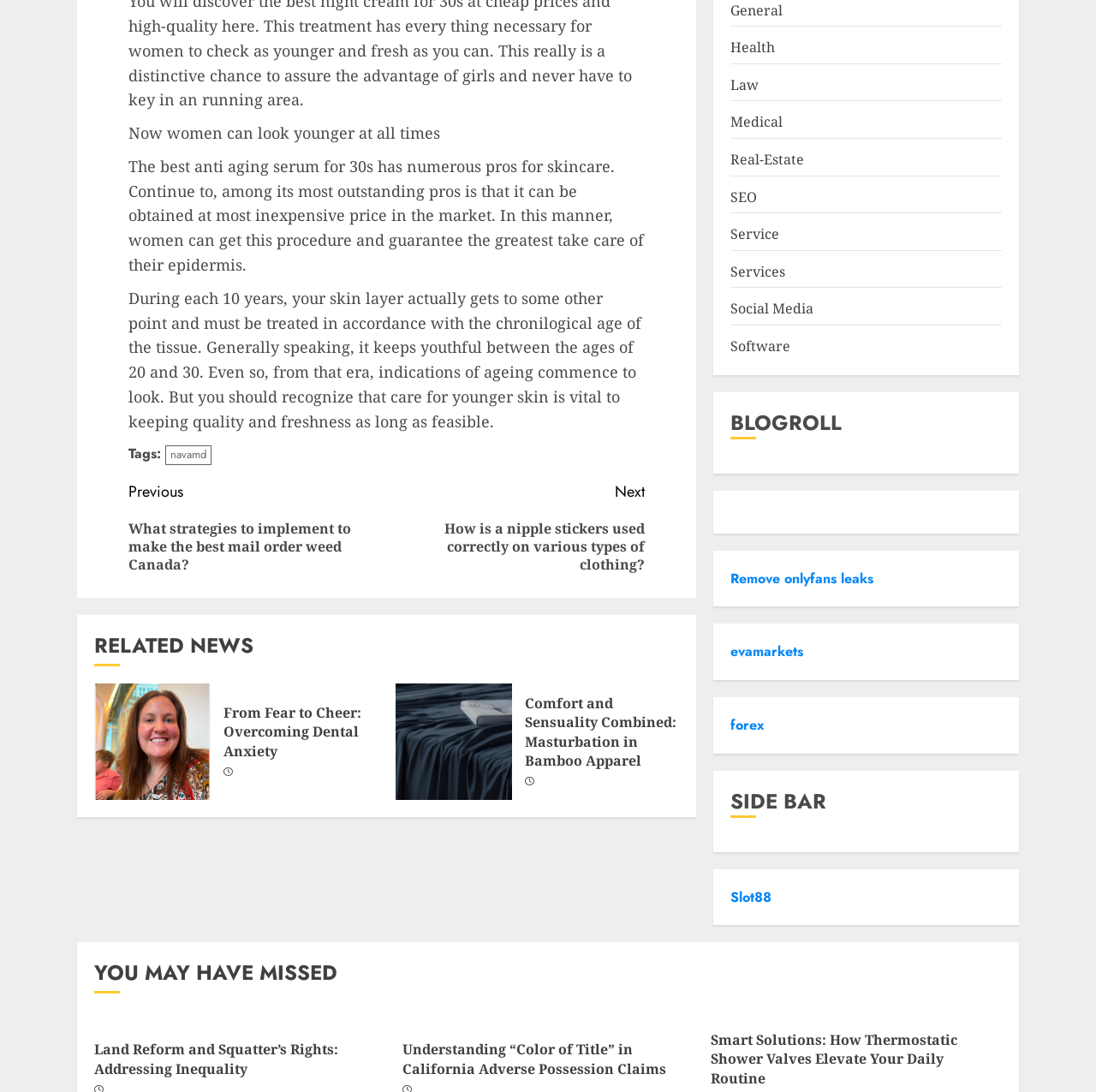What is the topic of the article 'From Fear to Cheer: Overcoming Dental Anxiety'?
Refer to the image and offer an in-depth and detailed answer to the question.

The article 'From Fear to Cheer: Overcoming Dental Anxiety' is about overcoming fear or anxiety related to dental procedures. The article likely provides tips or strategies for individuals to overcome their dental anxiety.